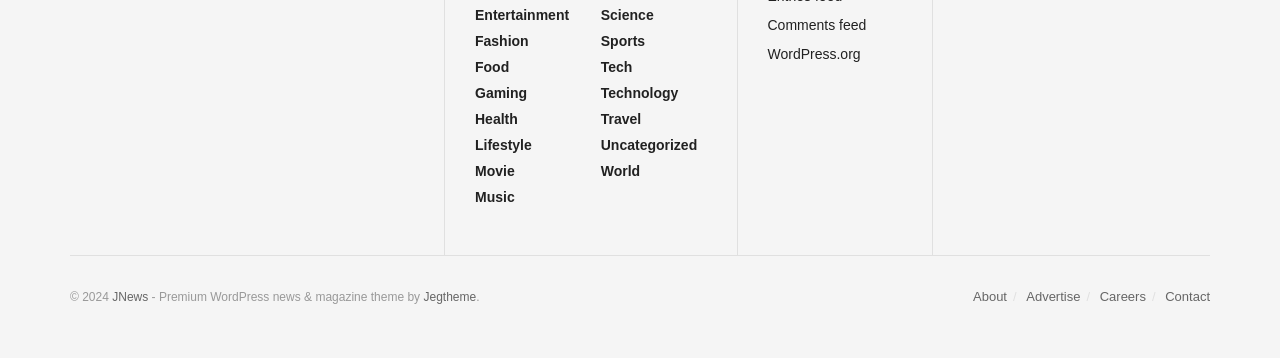What is the name of the WordPress theme provider?
Answer with a single word or phrase by referring to the visual content.

Jegtheme